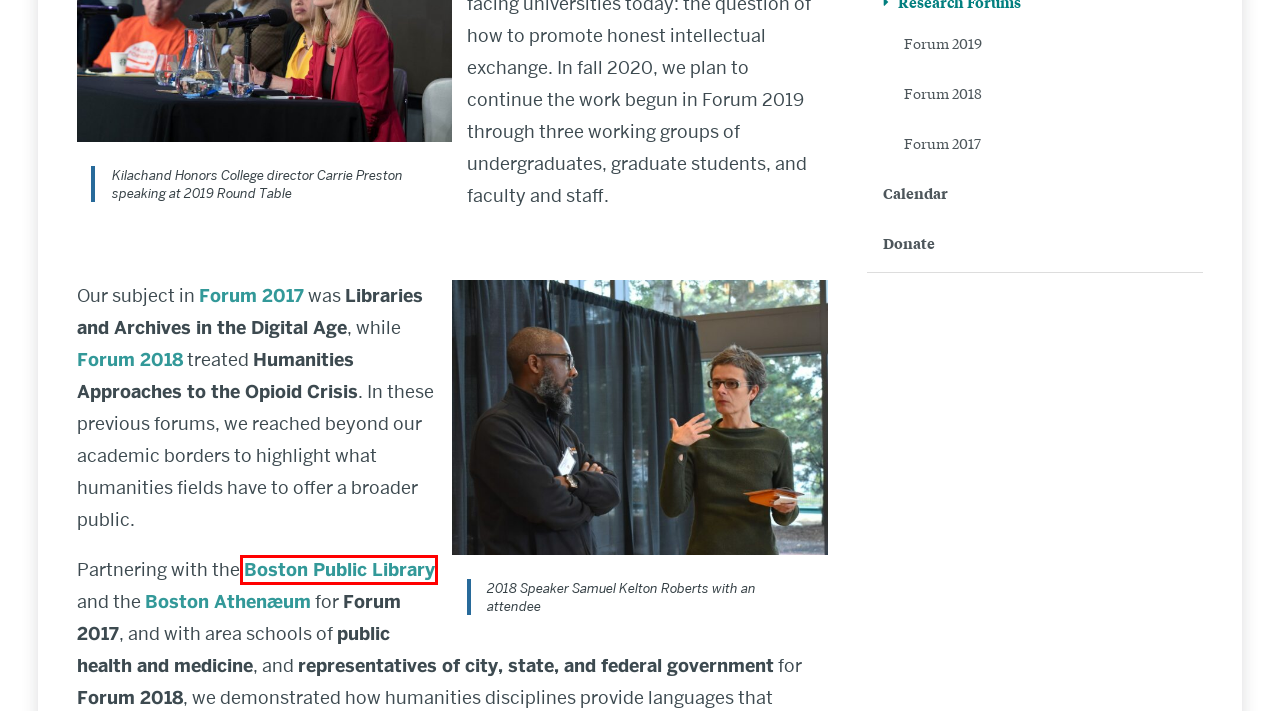Using the screenshot of a webpage with a red bounding box, pick the webpage description that most accurately represents the new webpage after the element inside the red box is clicked. Here are the candidates:
A. Contact | Center for the Humanities
B. Boston Public Library
C. Forum 2019 | Center for the Humanities
D. Forum 2018 | Center for the Humanities
E. Programs | Center for the Humanities
F. Opportunities | Center for the Humanities
G. Forum 2017 | Center for the Humanities
H. Center for the Humanities

B